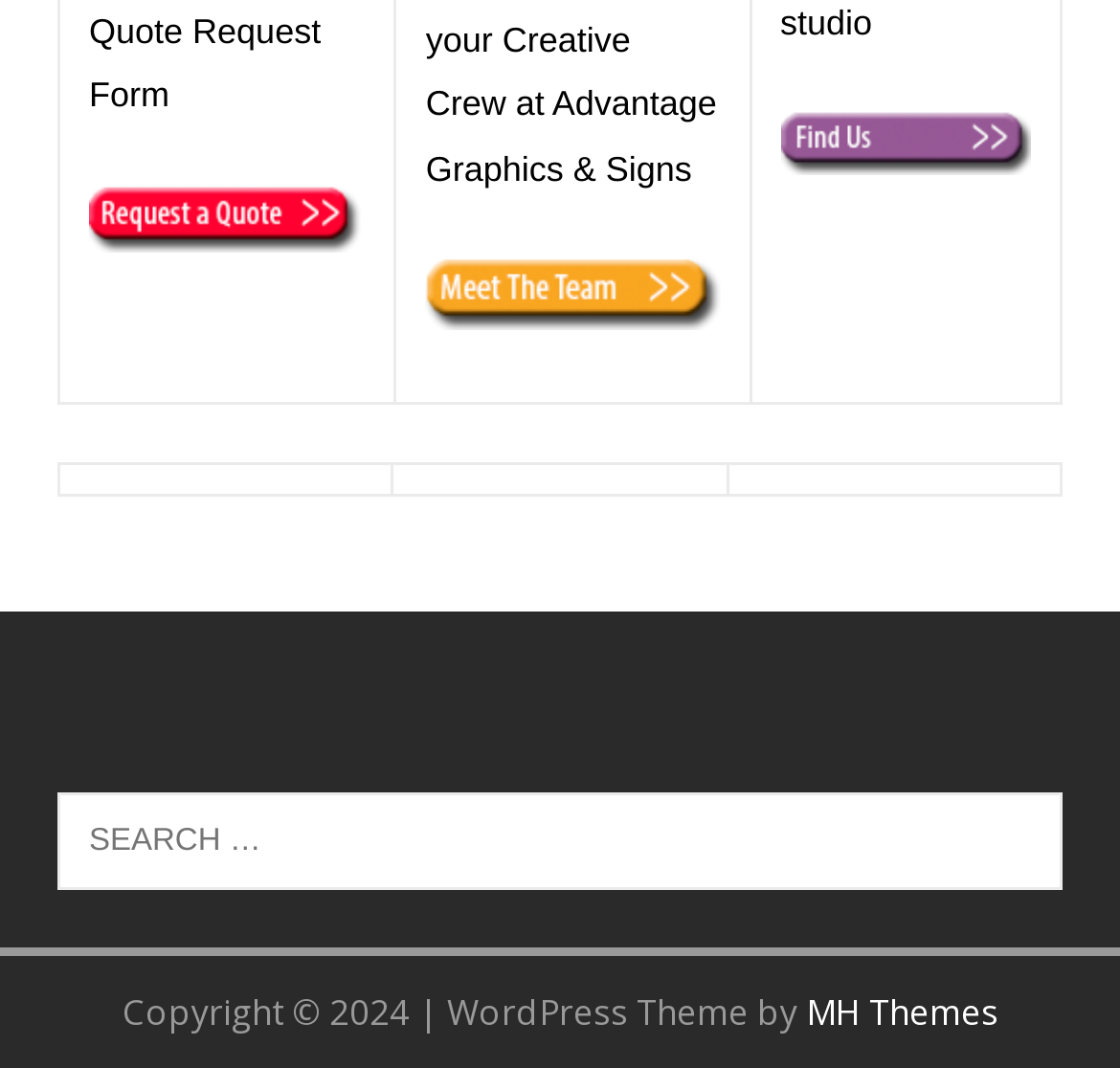Identify the bounding box coordinates for the UI element mentioned here: "MH Themes". Provide the coordinates as four float values between 0 and 1, i.e., [left, top, right, bottom].

[0.719, 0.924, 0.891, 0.97]